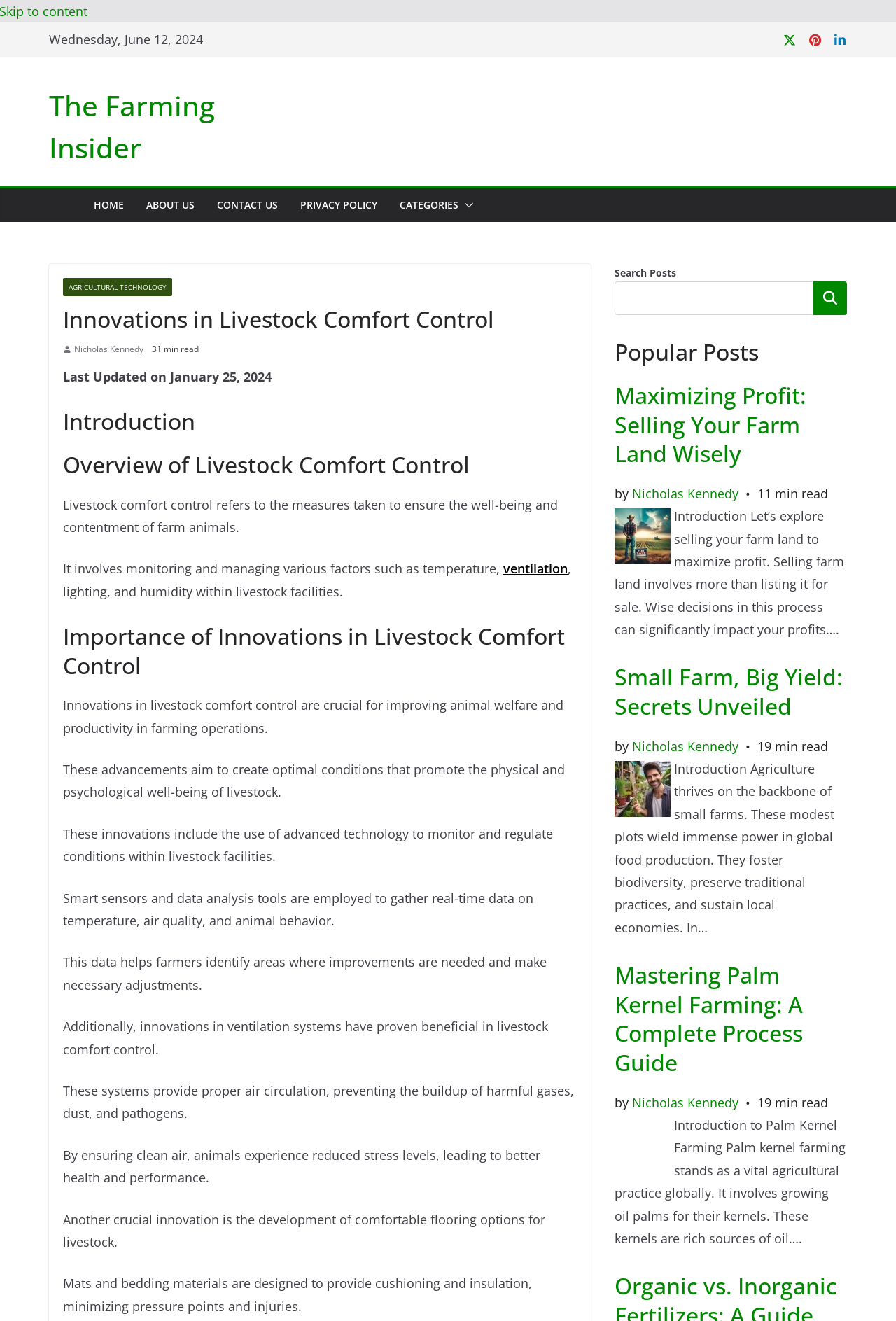Who is the author of the article 'Maximizing Profit: Selling Your Farm Land Wisely'?
Look at the image and answer the question with a single word or phrase.

Nicholas Kennedy